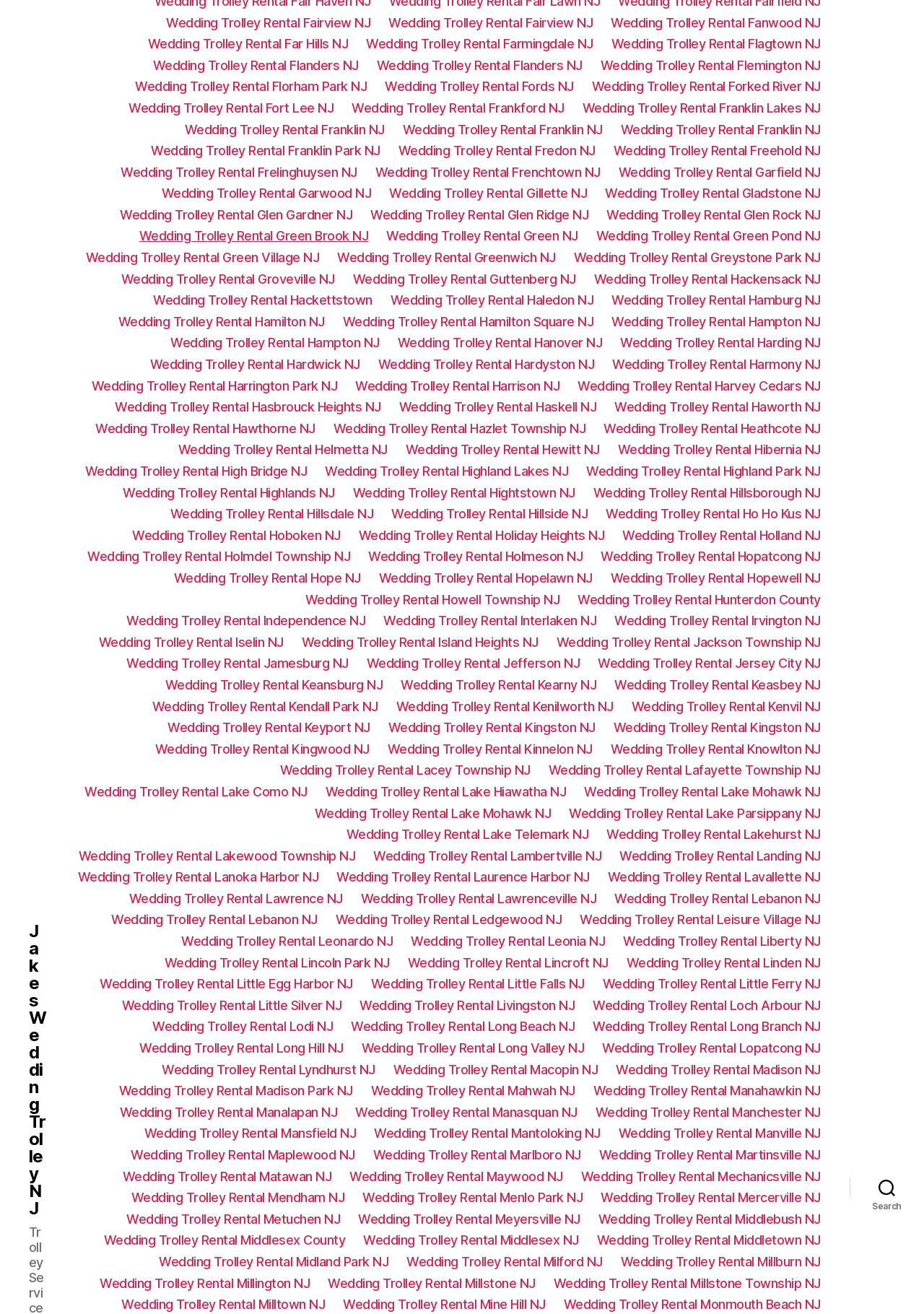Find the bounding box coordinates corresponding to the UI element with the description: "Wedding Trolley Rental Farmingdale NJ". The coordinates should be formatted as [left, top, right, bottom], with values as floats between 0 and 1.

[0.396, 0.028, 0.642, 0.039]